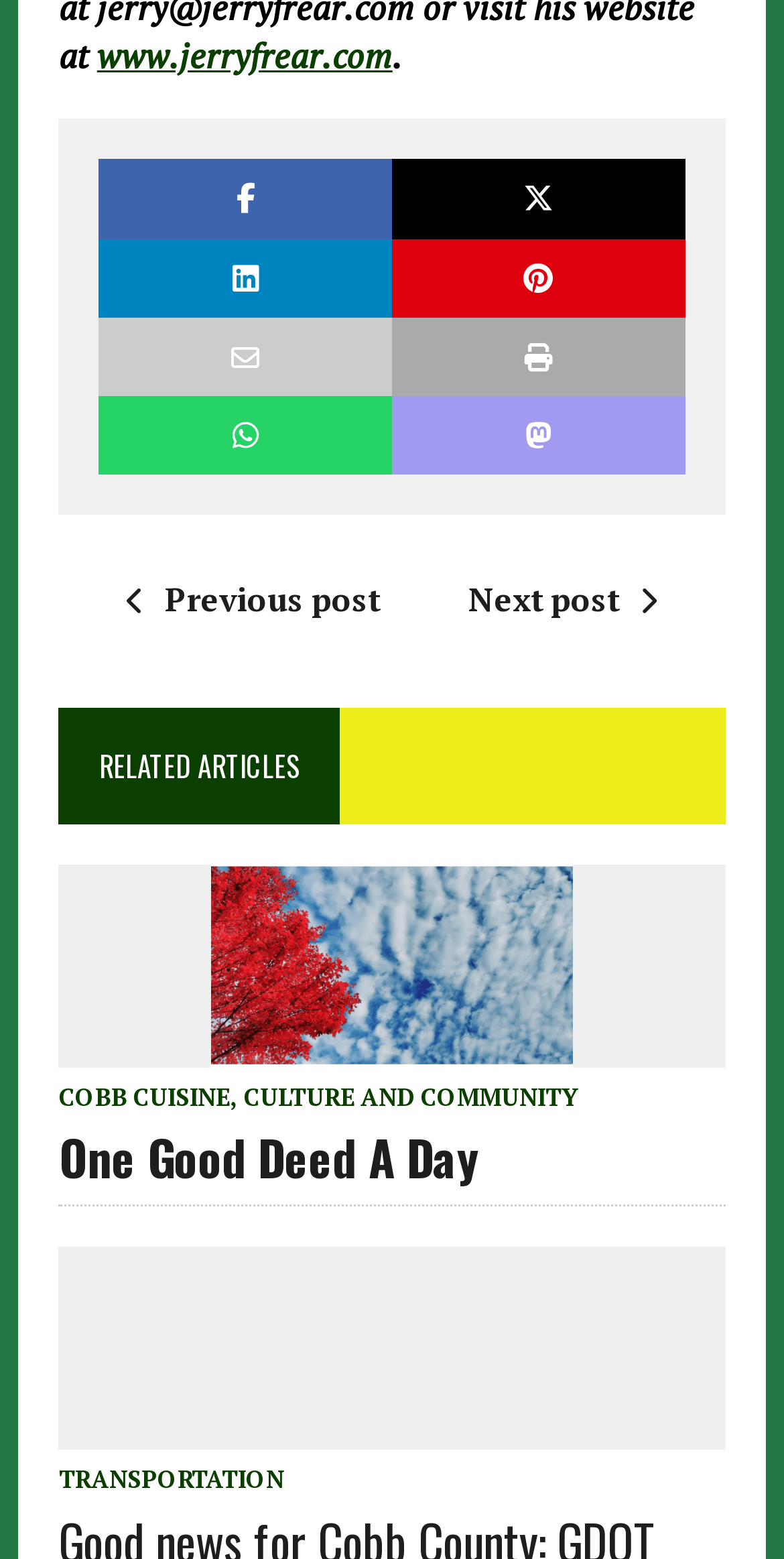Please locate the UI element described by "Next post" and provide its bounding box coordinates.

[0.597, 0.37, 0.864, 0.399]